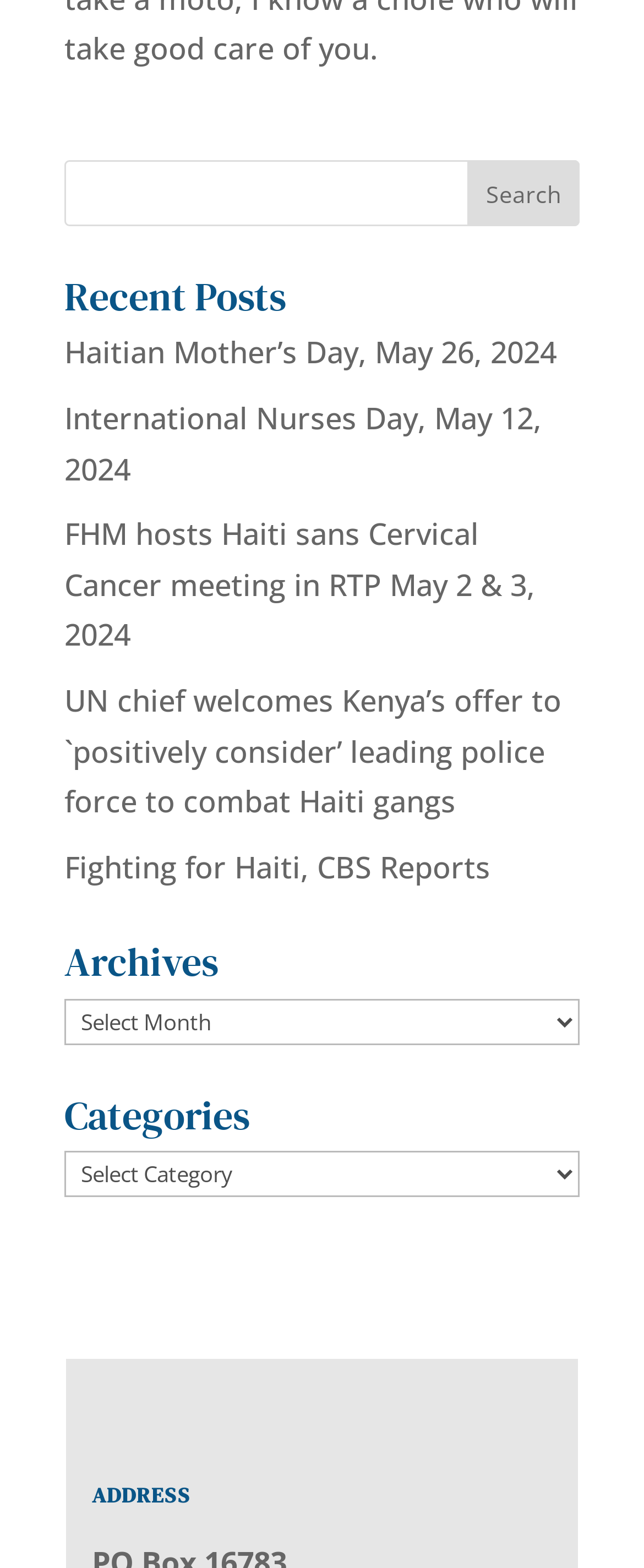Locate the bounding box coordinates of the element that needs to be clicked to carry out the instruction: "browse 2021 Issues". The coordinates should be given as four float numbers ranging from 0 to 1, i.e., [left, top, right, bottom].

None